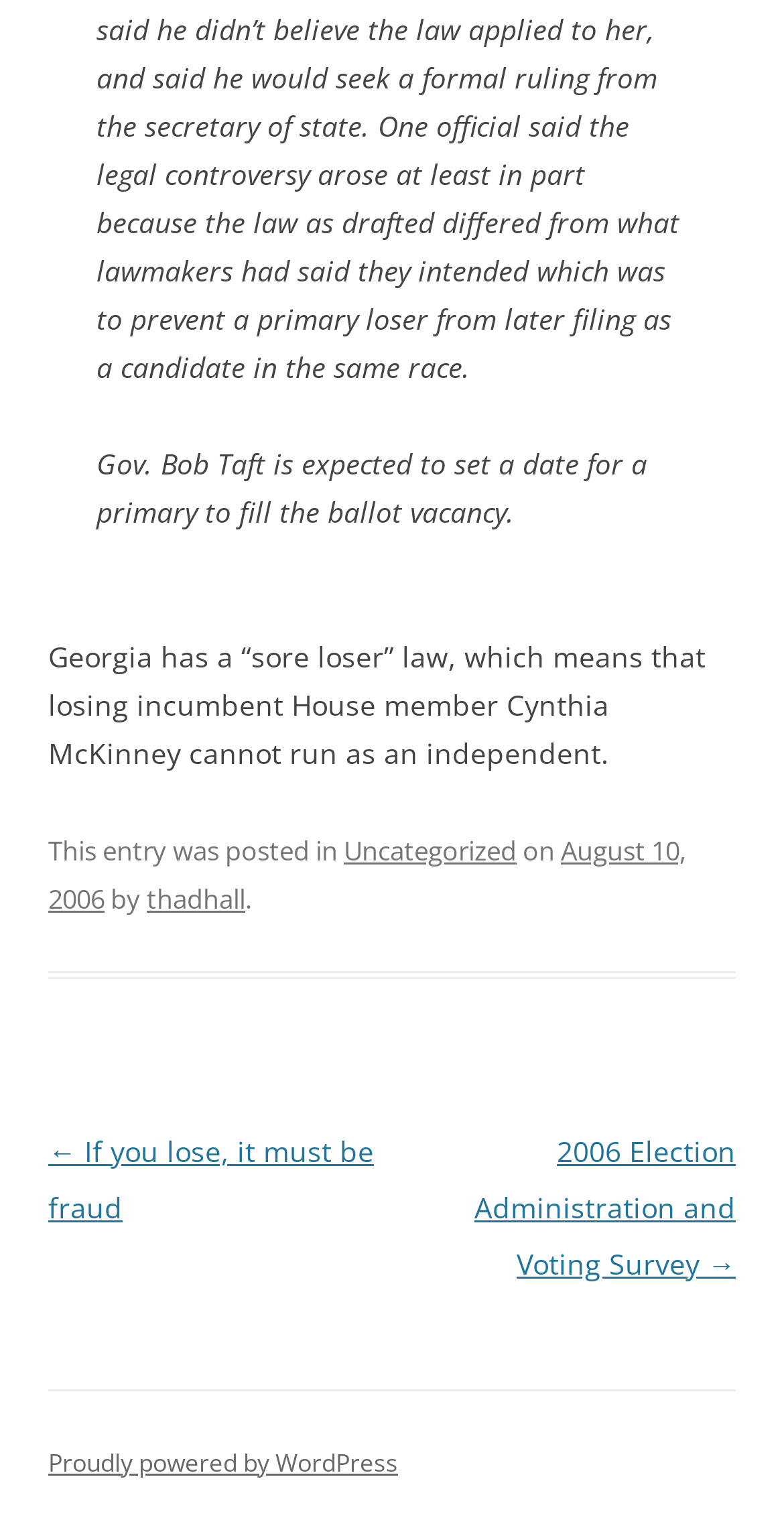With reference to the image, please provide a detailed answer to the following question: What is the previous post about?

I found the answer by looking at the post navigation section of the webpage, where it says '← If you lose, it must be fraud'.